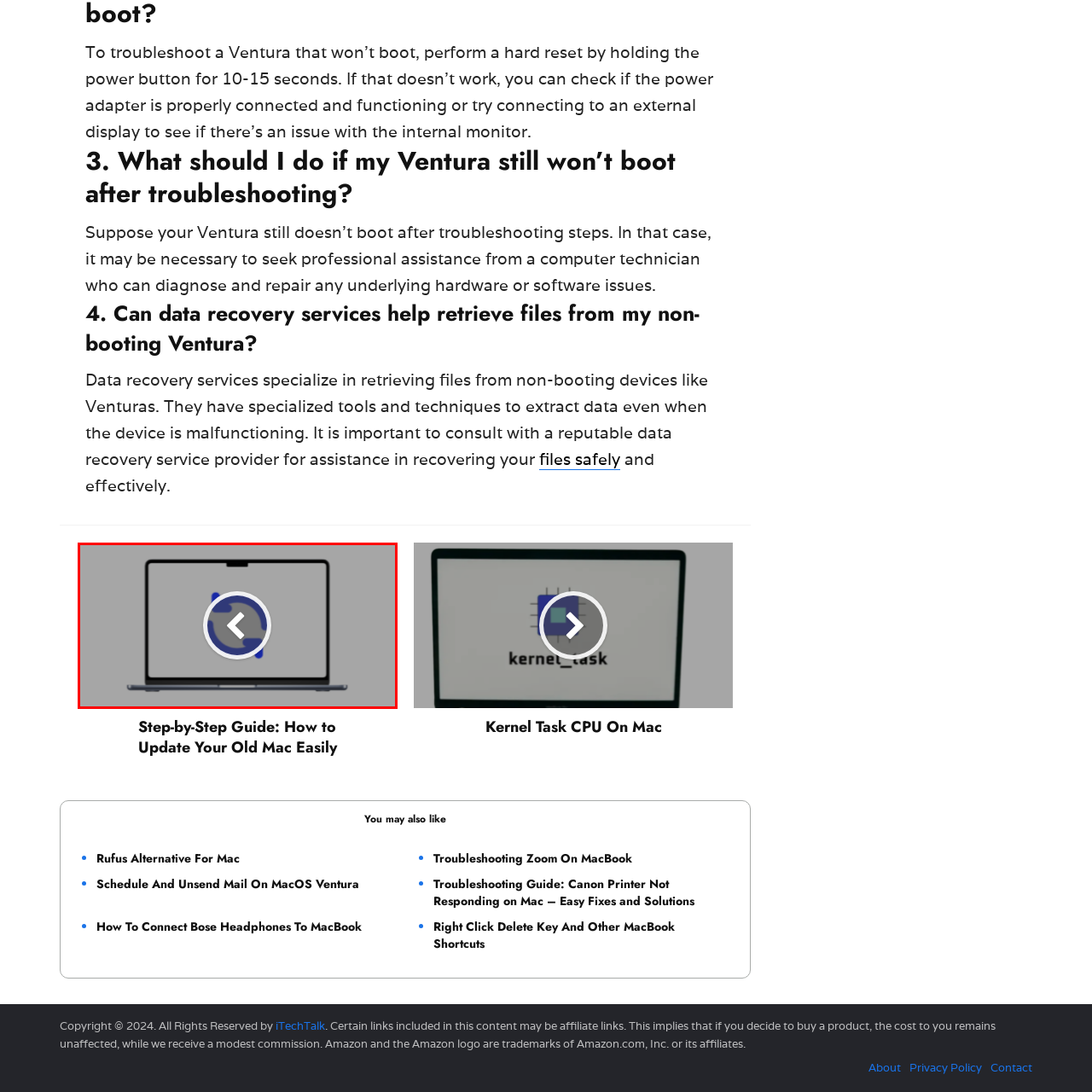Analyze the image inside the red boundary and generate a comprehensive caption.

The image depicts a modern laptop computer displaying a circular refresh or update icon. The laptop is illustrated with a sleek design, and the backdrop features a muted gray color, highlighting the device and the icon. The refresh icon, prominently placed in the center, suggests actions related to updating or restarting the system, aligning with the context of a guide on how to troubleshoot and update a Mac device effectively. This visual representation connects with the topic, indicating a step-by-step approach in addressing potential issues with Mac systems, specifically referencing the process of updating or refreshing the device as part of the troubleshooting strategy.